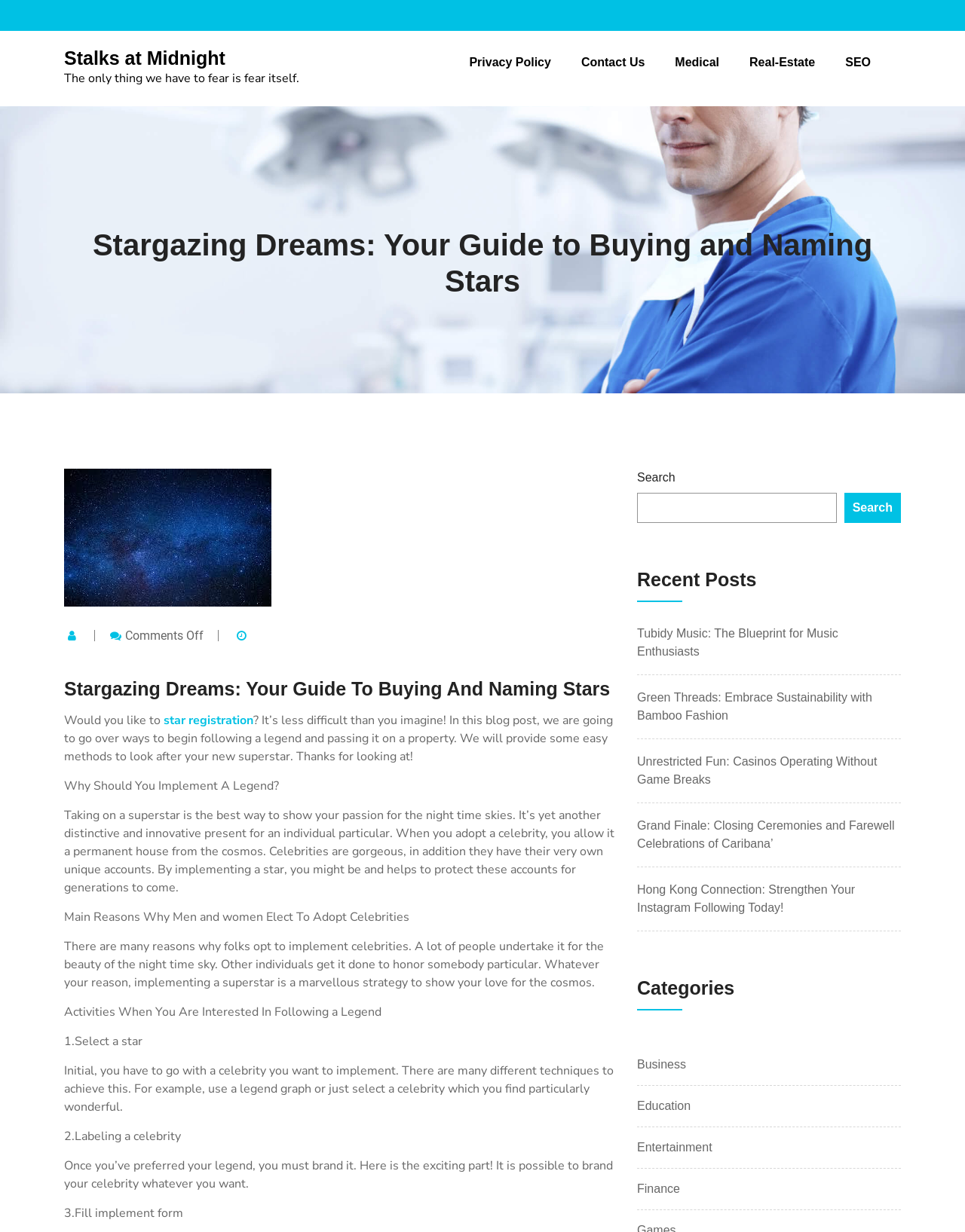Please indicate the bounding box coordinates of the element's region to be clicked to achieve the instruction: "Explore the 'Business' category". Provide the coordinates as four float numbers between 0 and 1, i.e., [left, top, right, bottom].

[0.66, 0.857, 0.711, 0.872]